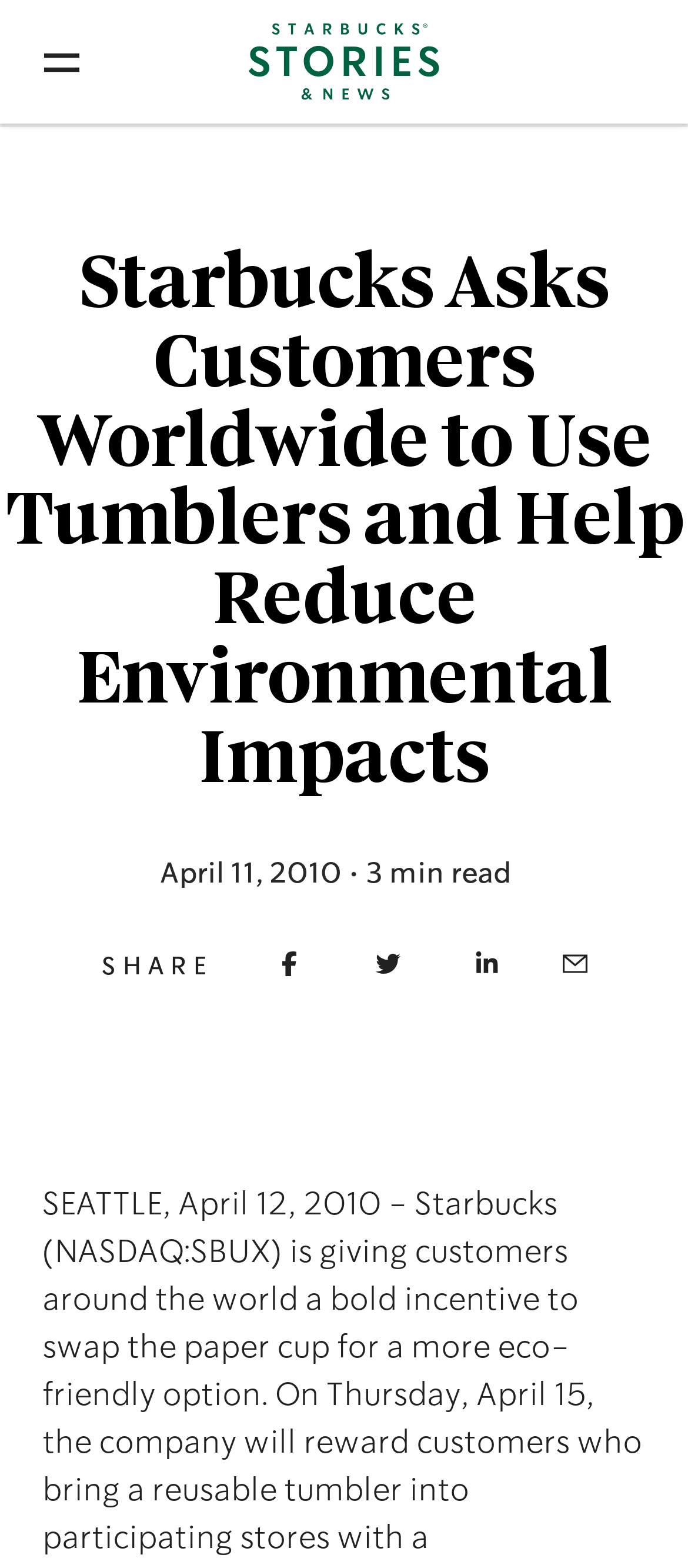What is the image below the main heading?
Please provide a detailed and comprehensive answer to the question.

I found the description of the image by looking at the image element that is located below the main heading, which has a description that says 'thumbnail for 5 things to know about first-ever Starbucks Promises Day'.